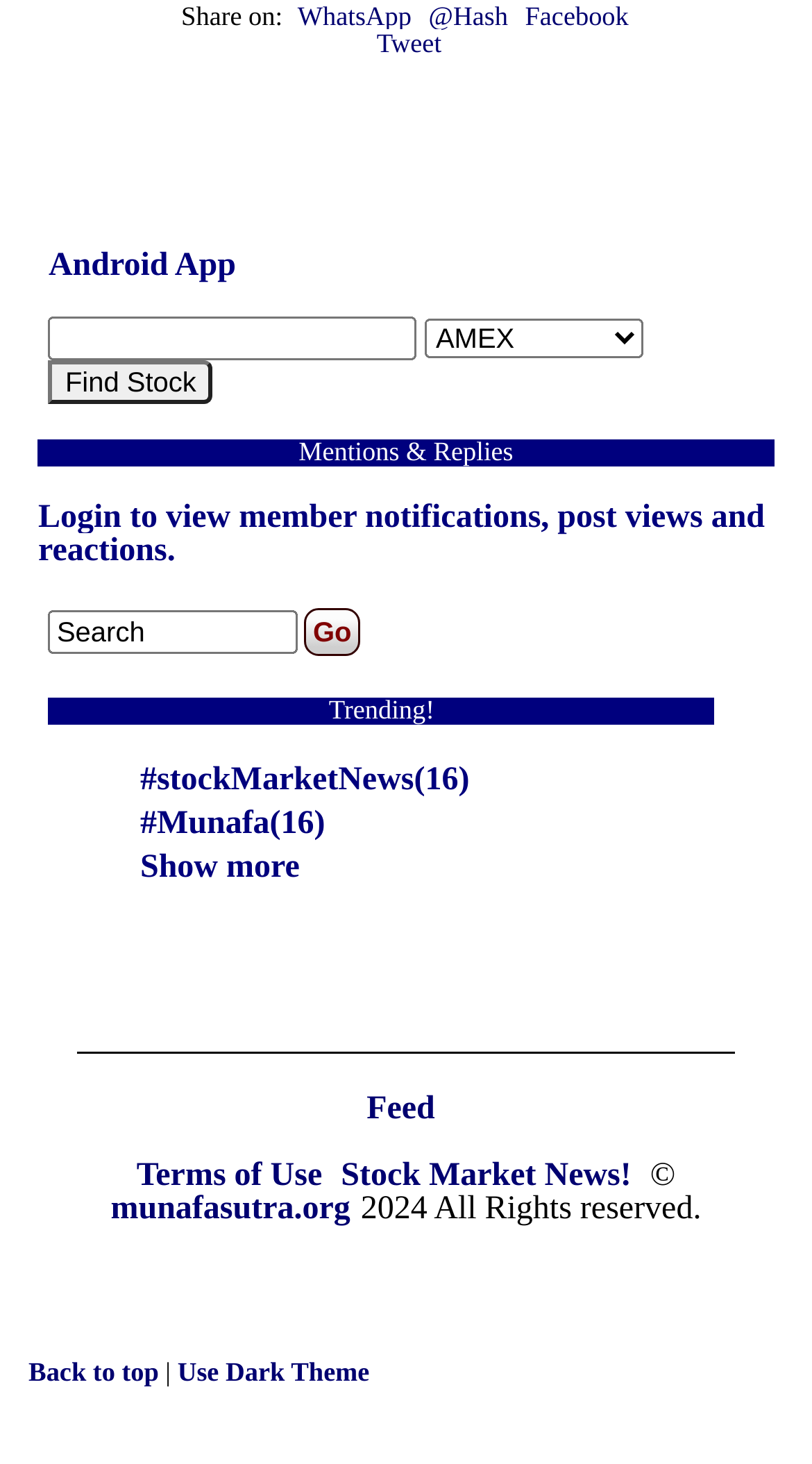Refer to the image and answer the question with as much detail as possible: What is the purpose of the 'Go' button?

The 'Go' button is located next to a textbox with a 'Search' label, suggesting that it is used to initiate a search based on the input in the textbox. The button's position and proximity to the input field imply that it is used to execute a search query.